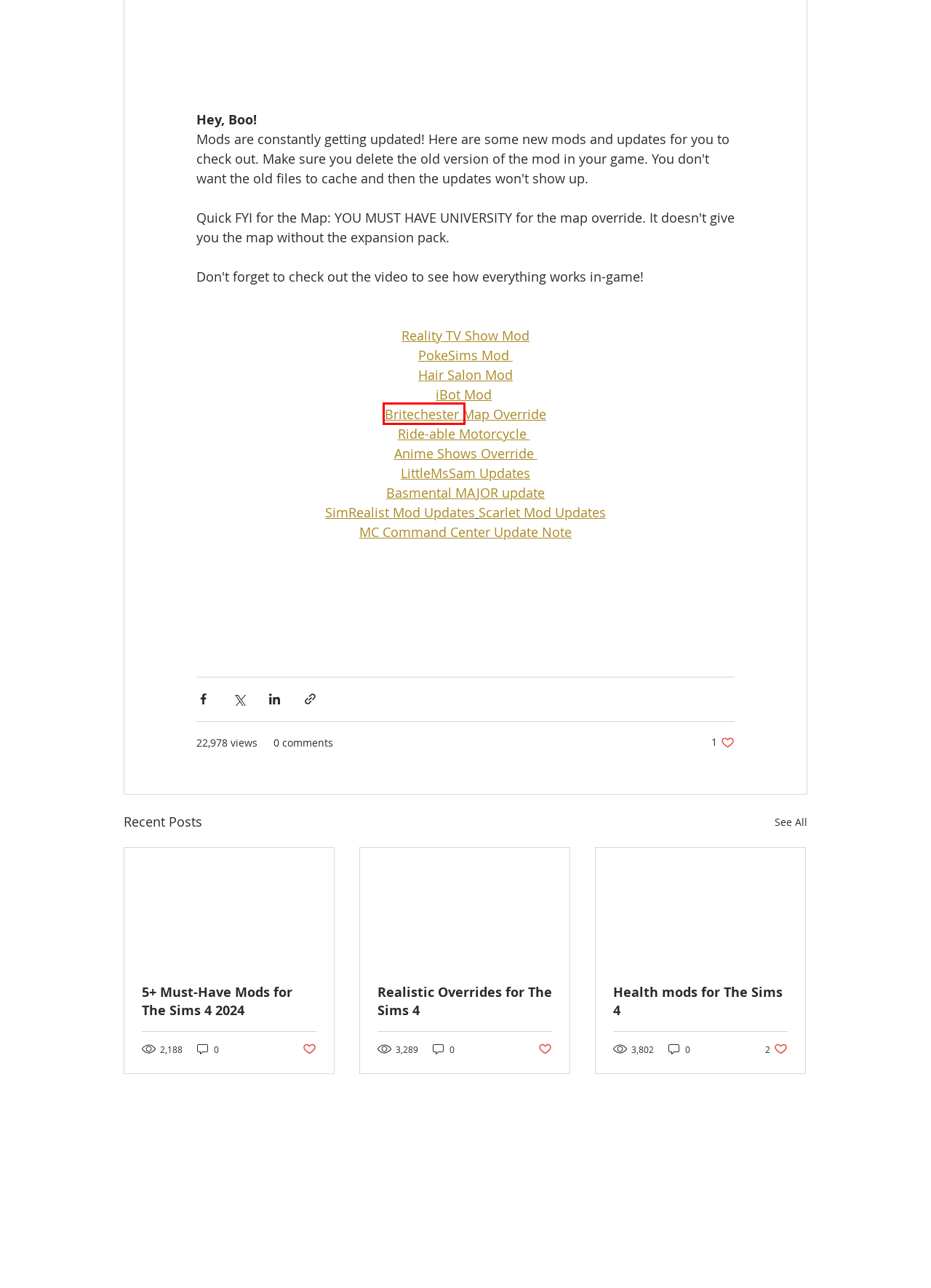Look at the screenshot of a webpage where a red bounding box surrounds a UI element. Your task is to select the best-matching webpage description for the new webpage after you click the element within the bounding box. The available options are:
A. BLOG | itsmeTroi Official
B. Health mods for The Sims 4
C. Website Builder - Create a Free Website Today | Wix.com
D. Realistic Overrides for The Sims 4
E. The Sims 3
F. Fanart Maps - DerShayan
G. 5+ Must-Have Mods for The Sims 4 2024
H. HOME | itsmeTroi Official

F